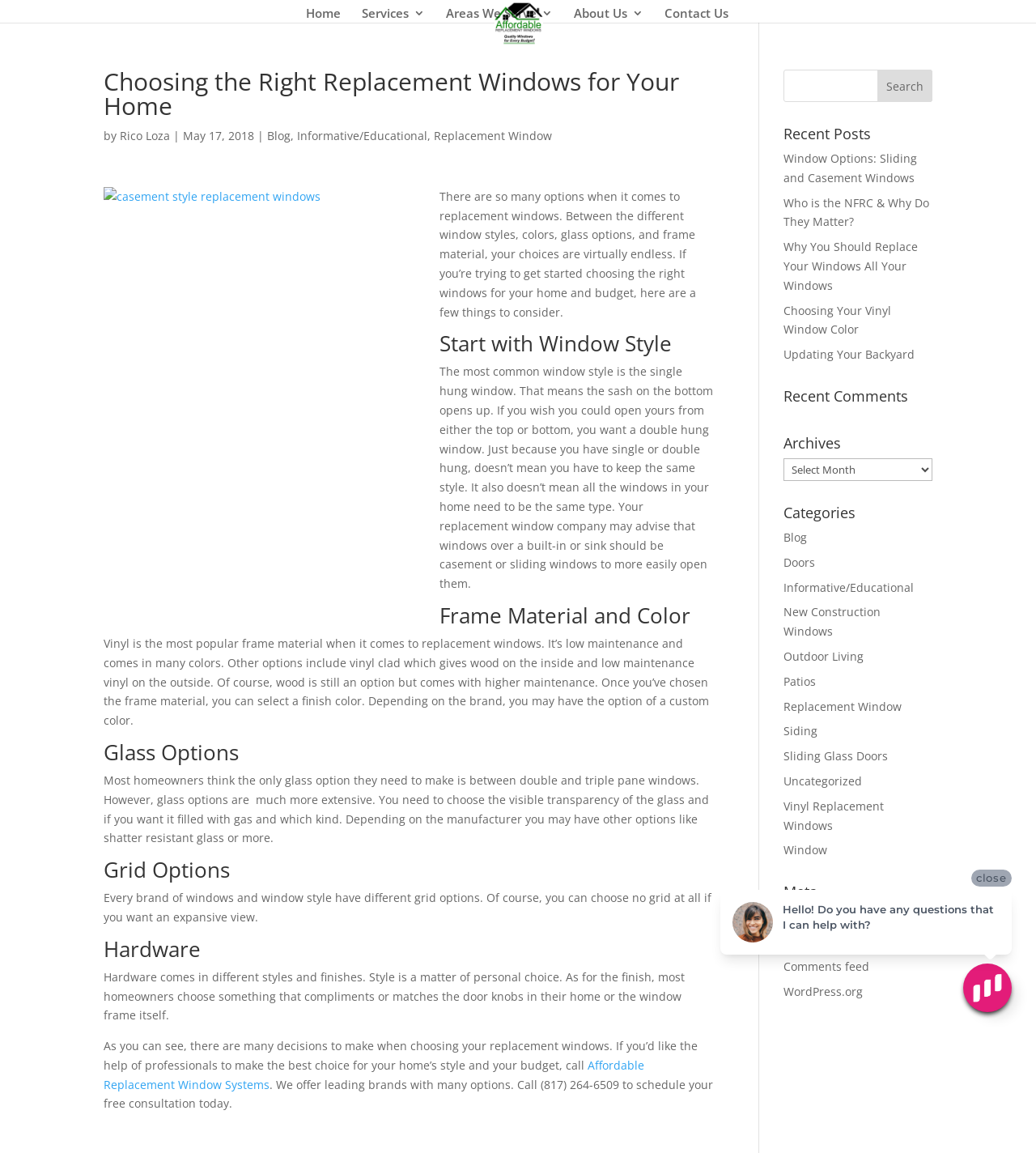Extract the main title from the webpage.

Choosing the Right Replacement Windows for Your Home